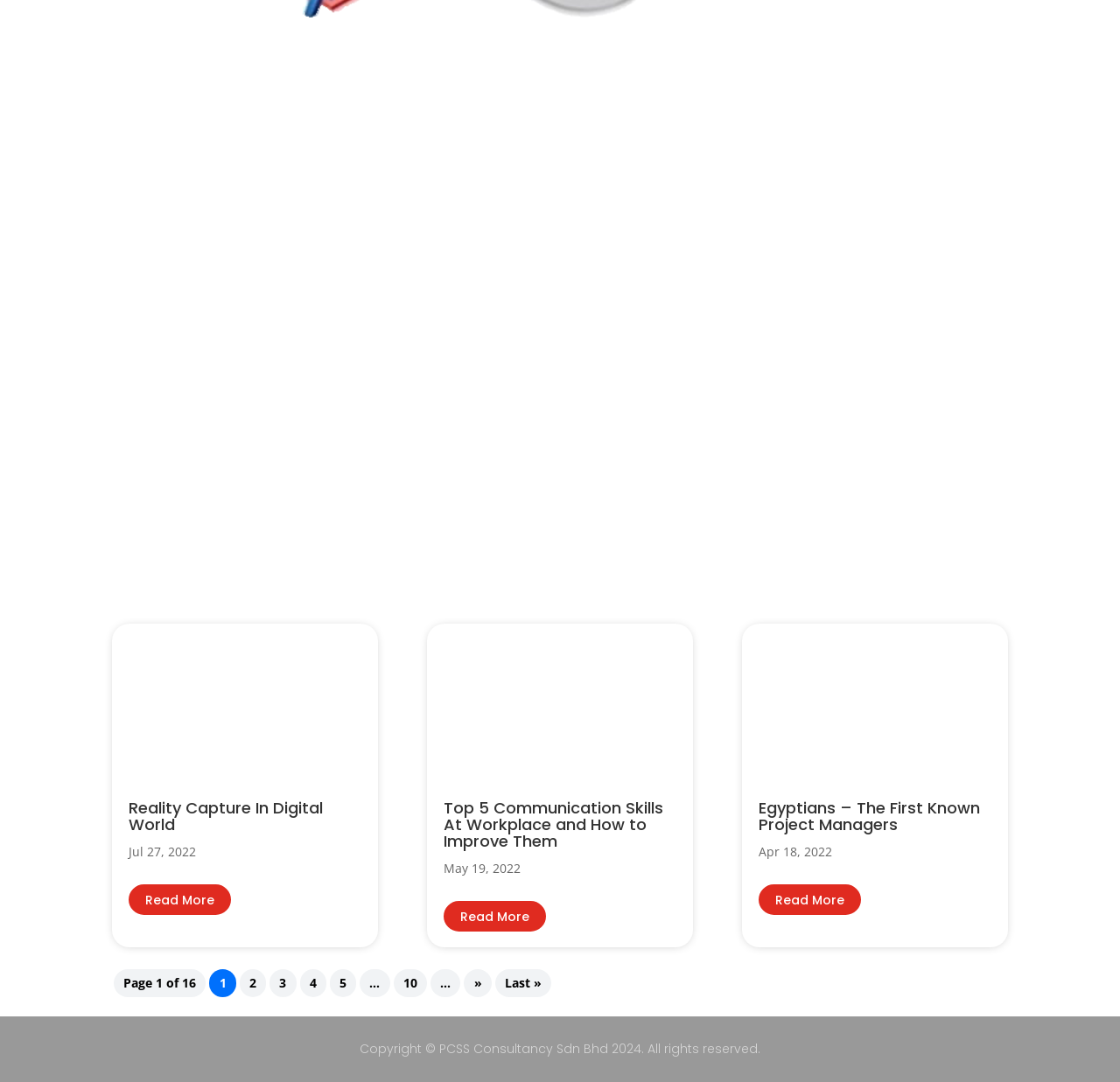Locate the bounding box coordinates of the UI element described by: "← Prev: Project's Critical Path". Provide the coordinates as four float numbers between 0 and 1, formatted as [left, top, right, bottom].

[0.1, 0.464, 0.259, 0.483]